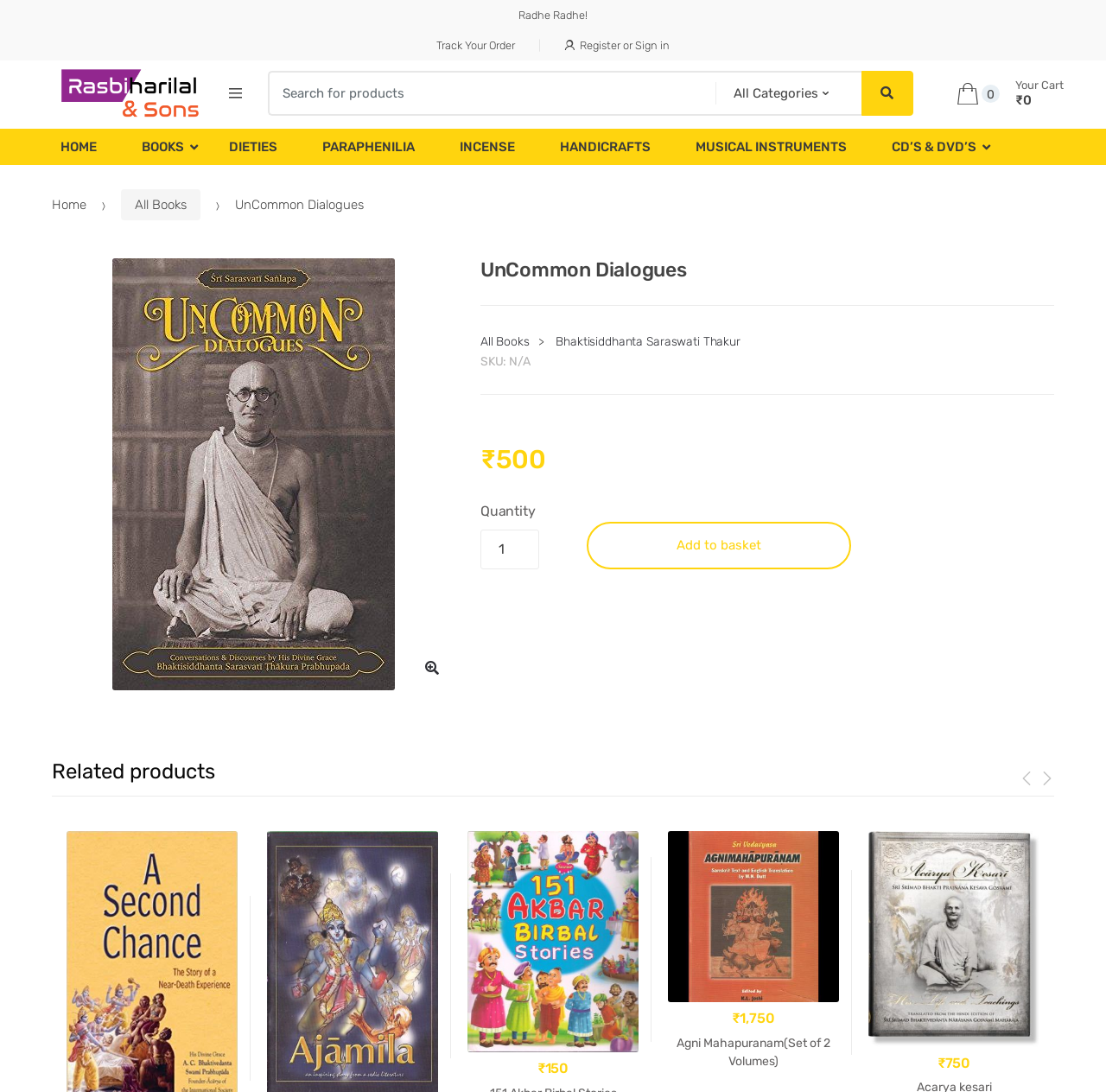Explain the webpage in detail, including its primary components.

The webpage is an e-commerce site for a bookstore called Rasbihari Lal & Sons, with a focus on UnCommon Dialogues. At the top, there are several links, including "Radhe Radhe!", "Track Your Order", and "Register or Sign in". Below these links, there is a logo for Rasbihari Lal & Sons, accompanied by an image. 

To the right of the logo, there is a search bar with a placeholder text "Search for:" and a combobox. Next to the search bar, there is a button with a magnifying glass icon. 

Below the search bar, there is a navigation menu with several links, including "HOME", "BOOKS", "DIETIES", "PARAPHENILIA", "INCENSE", "HANDICRAFTS", "MUSICAL INSTRUMENTS", and "CD’S & DVD’S". 

The main content of the page is focused on a specific book, "UnCommon Dialogues". There is a figure of the book cover, accompanied by a link to the book's details. Below the book cover, there is a heading with the book title, followed by links to "All Books" and a specific author, "Bhaktisiddhanta Saraswati Thakur". 

The book's details include the SKU, price (₹500), and a quantity selector. There is also an "Add to basket" button. 

Further down the page, there is a section for related products, with a heading and several links to other books.